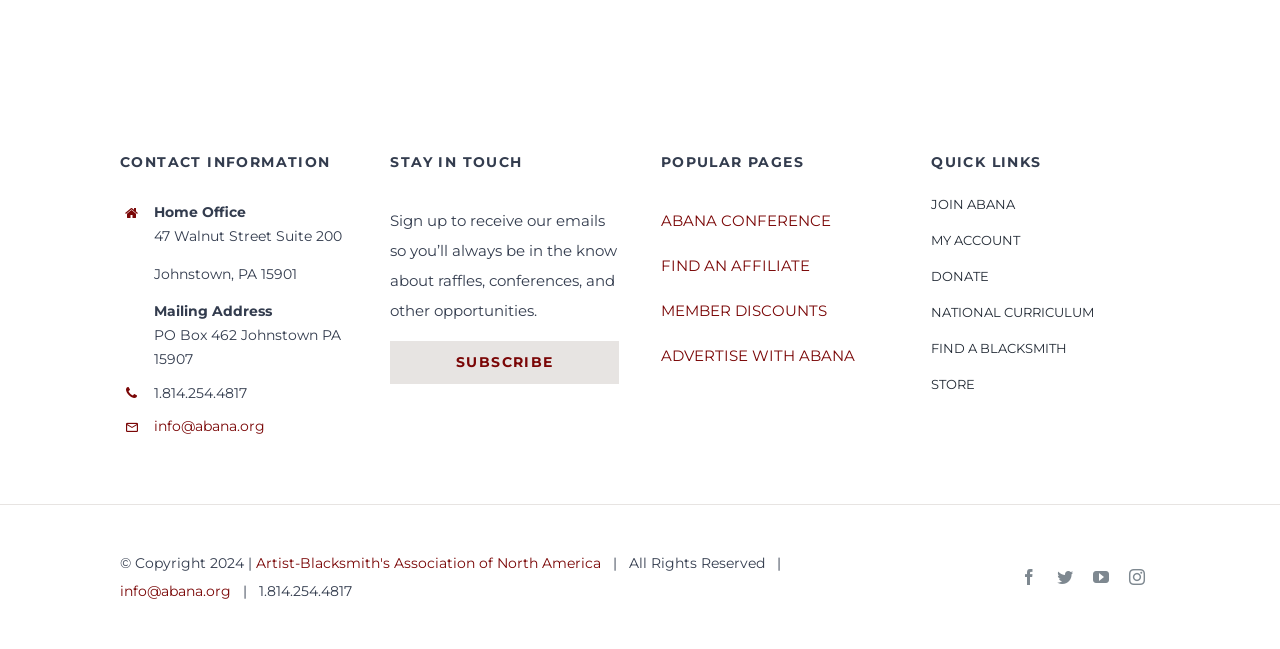Please identify the bounding box coordinates of the element's region that I should click in order to complete the following instruction: "Follow ABANA on Facebook". The bounding box coordinates consist of four float numbers between 0 and 1, i.e., [left, top, right, bottom].

[0.798, 0.876, 0.81, 0.901]